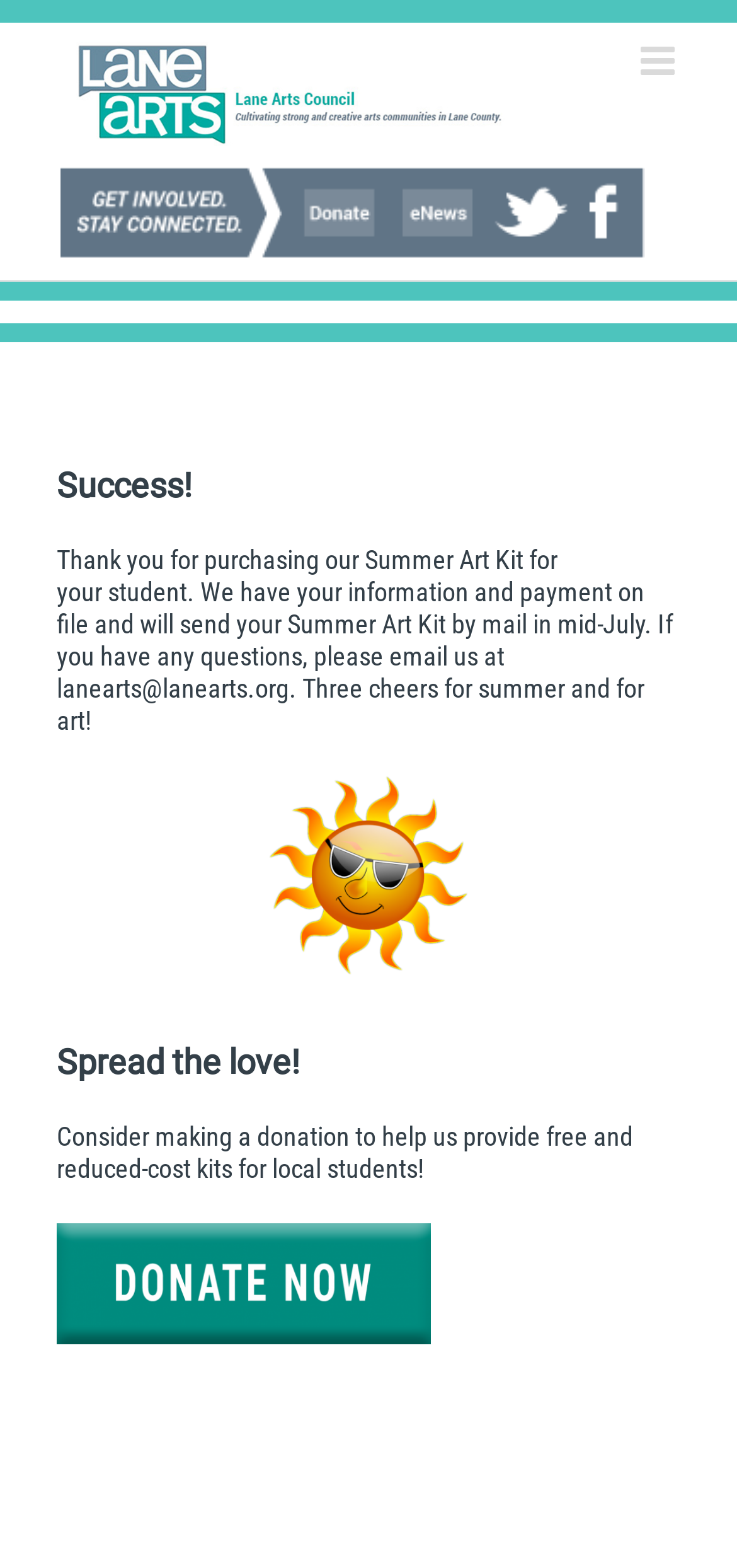What is the organization's email address?
Look at the image and answer the question with a single word or phrase.

lanearts@lanearts.org